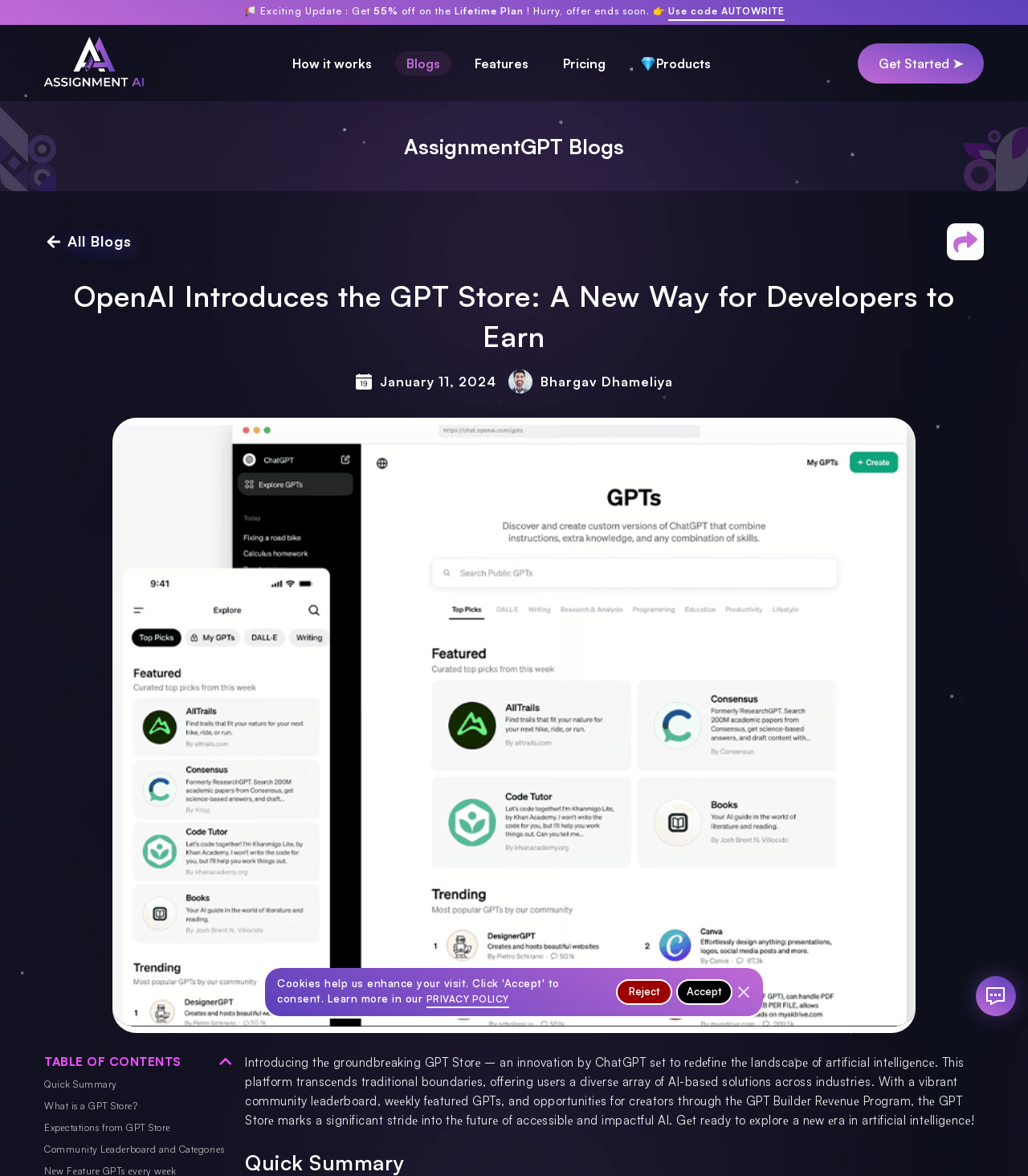Please provide the bounding box coordinate of the region that matches the element description: Branding. Coordinates should be in the format (top-left x, top-left y, bottom-right x, bottom-right y) and all values should be between 0 and 1.

None